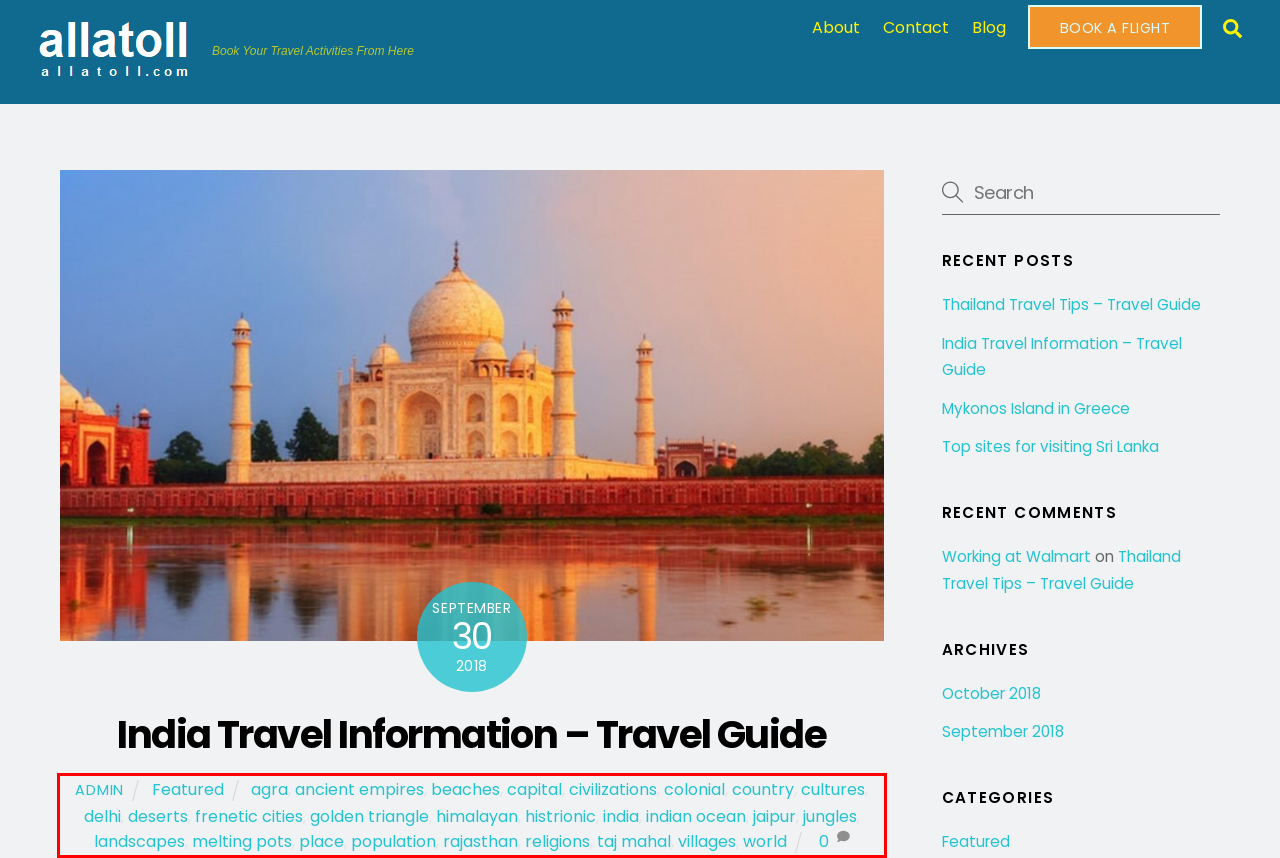You are provided with a screenshot of a webpage featuring a red rectangle bounding box. Extract the text content within this red bounding box using OCR.

ADMIN Featured agra, ancient empires, beaches, capital, civilizations, colonial, country, cultures, delhi, deserts, frenetic cities, golden triangle, himalayan, histrionic, india, indian ocean, jaipur, jungles, landscapes, melting pots, place, population, rajasthan, religions, taj mahal, villages, world 0